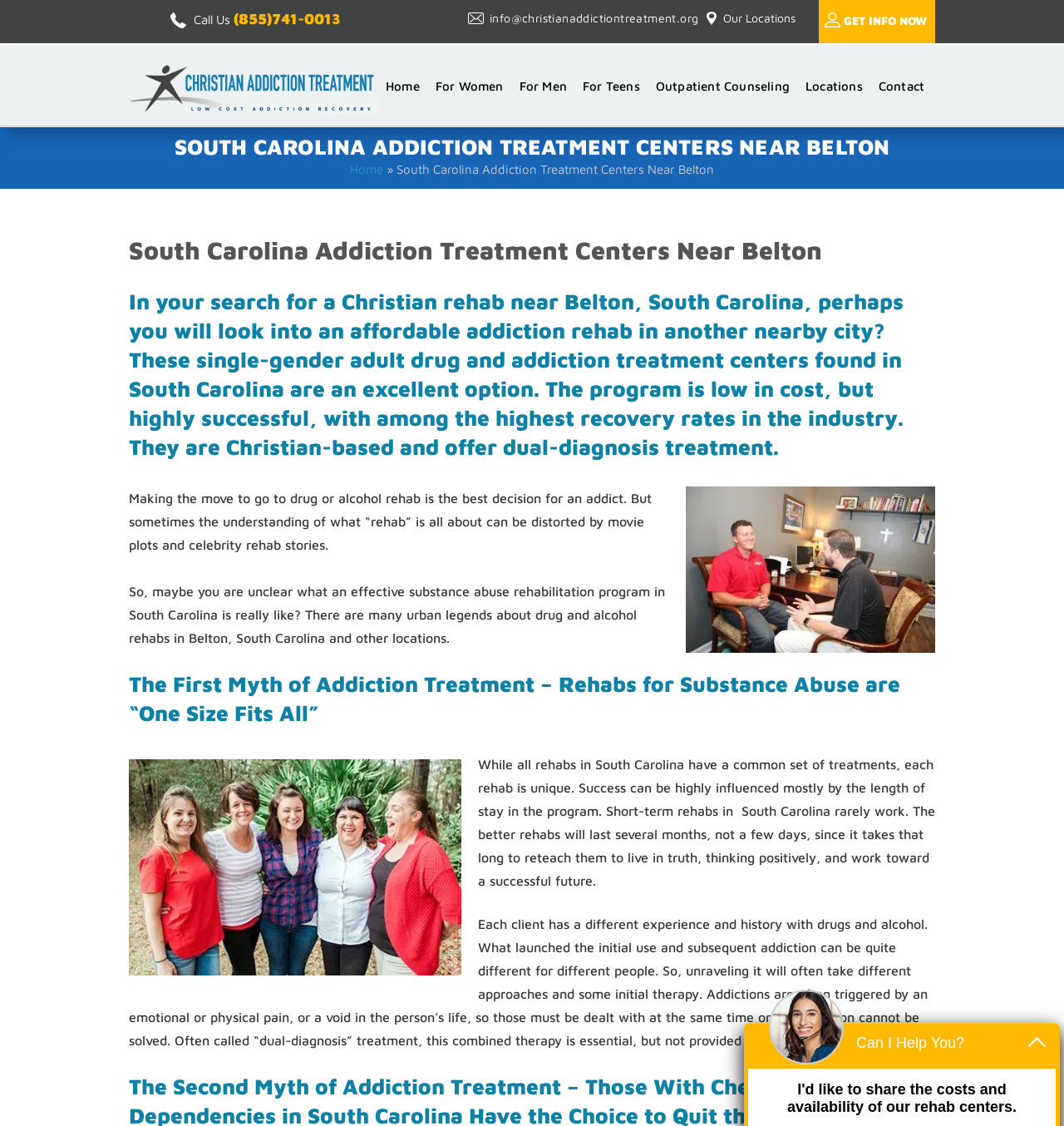Please find the bounding box coordinates of the element that you should click to achieve the following instruction: "Visit the home page". The coordinates should be presented as four float numbers between 0 and 1: [left, top, right, bottom].

[0.362, 0.055, 0.394, 0.099]